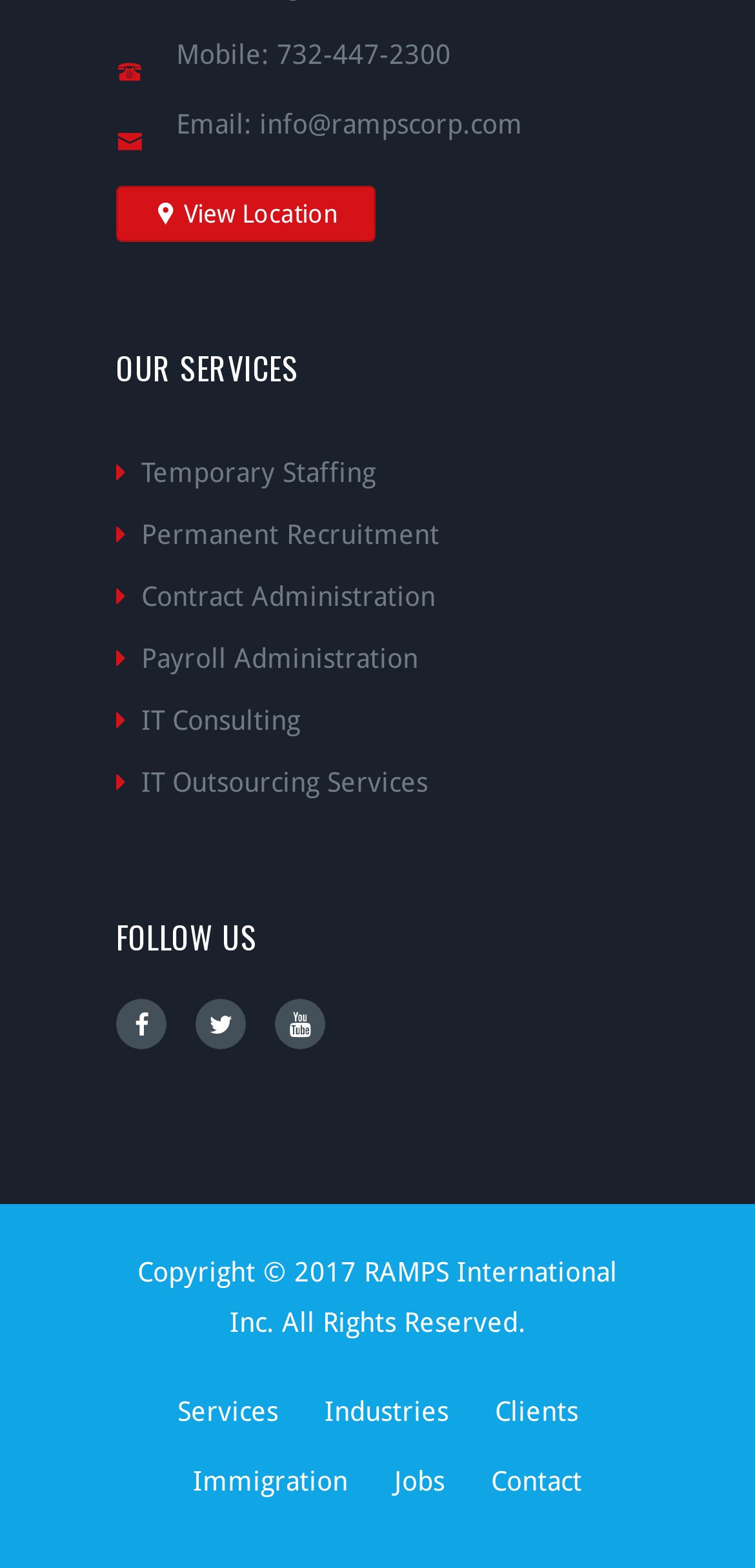Identify the bounding box coordinates of the part that should be clicked to carry out this instruction: "Follow us on Facebook".

[0.259, 0.637, 0.326, 0.669]